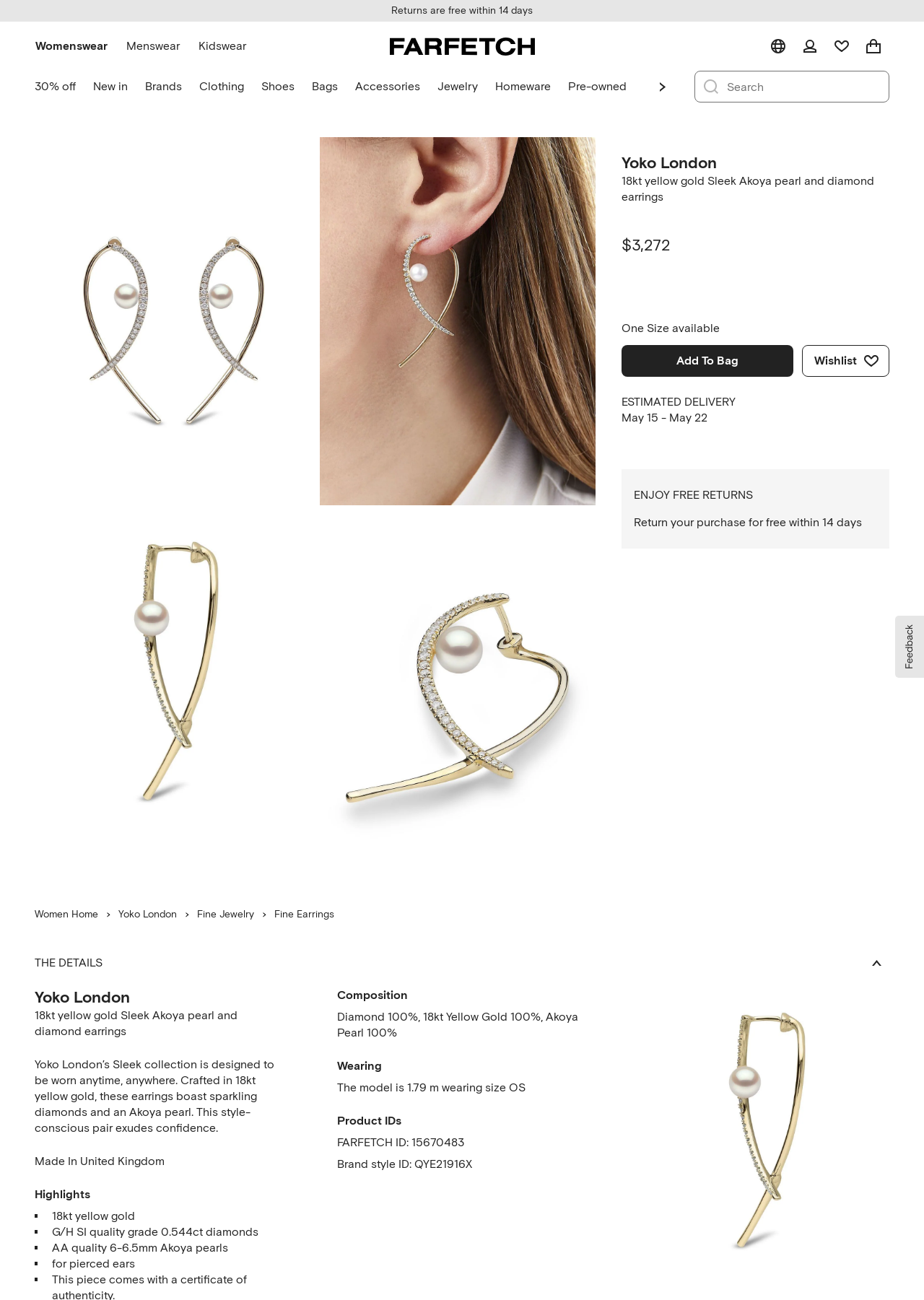Please specify the bounding box coordinates of the clickable region to carry out the following instruction: "Read the 'Create Lasting Memories and Generate Income with Gutz Fundraising' post". The coordinates should be four float numbers between 0 and 1, in the format [left, top, right, bottom].

None